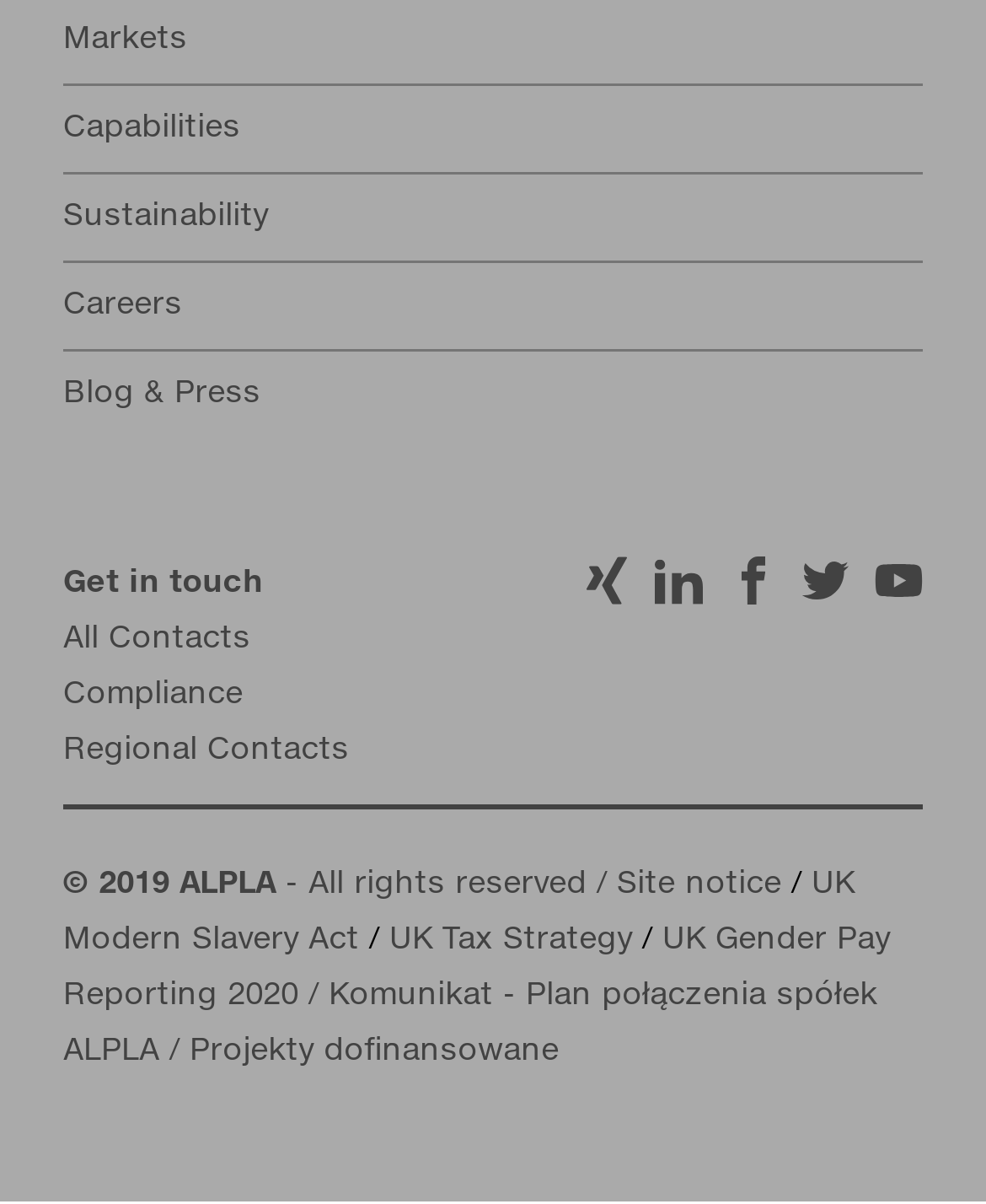Identify the bounding box coordinates of the section to be clicked to complete the task described by the following instruction: "Visit the company's LinkedIn page". The coordinates should be four float numbers between 0 and 1, formatted as [left, top, right, bottom].

[0.664, 0.462, 0.713, 0.502]